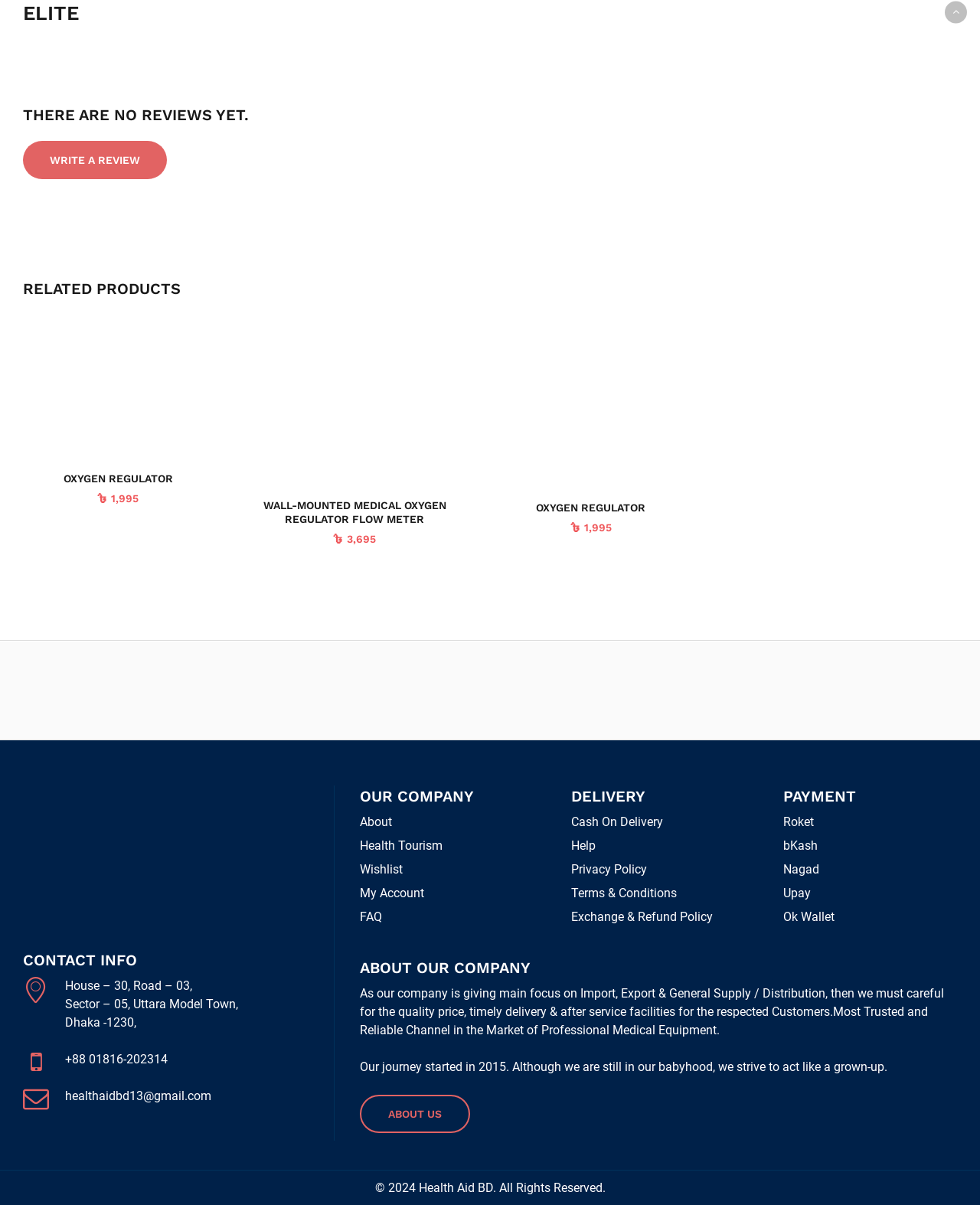Use one word or a short phrase to answer the question provided: 
What is the delivery policy?

Cash On Delivery